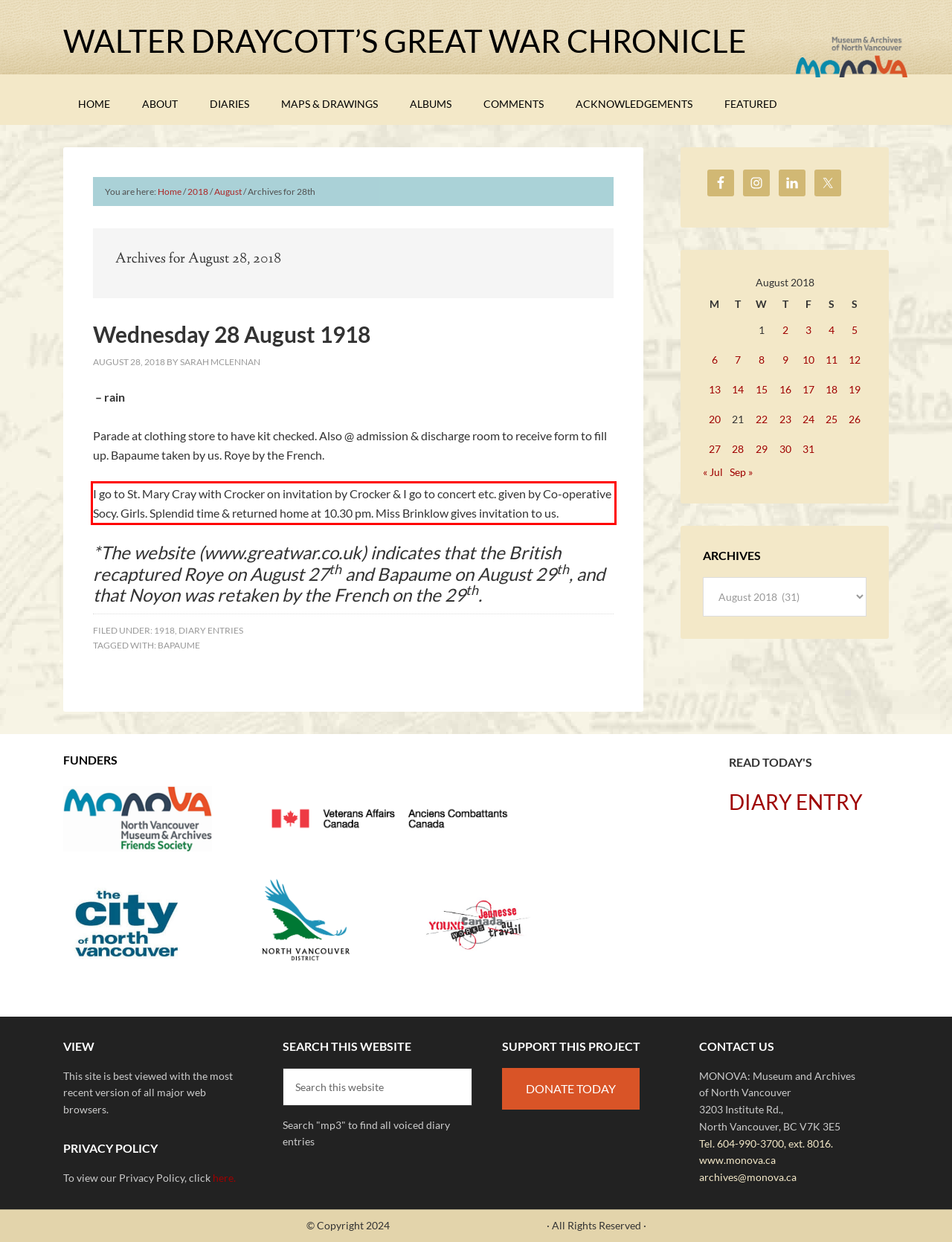From the given screenshot of a webpage, identify the red bounding box and extract the text content within it.

I go to St. Mary Cray with Crocker on invitation by Crocker & I go to concert etc. given by Co-operative Socy. Girls. Splendid time & returned home at 10.30 pm. Miss Brinklow gives invitation to us.